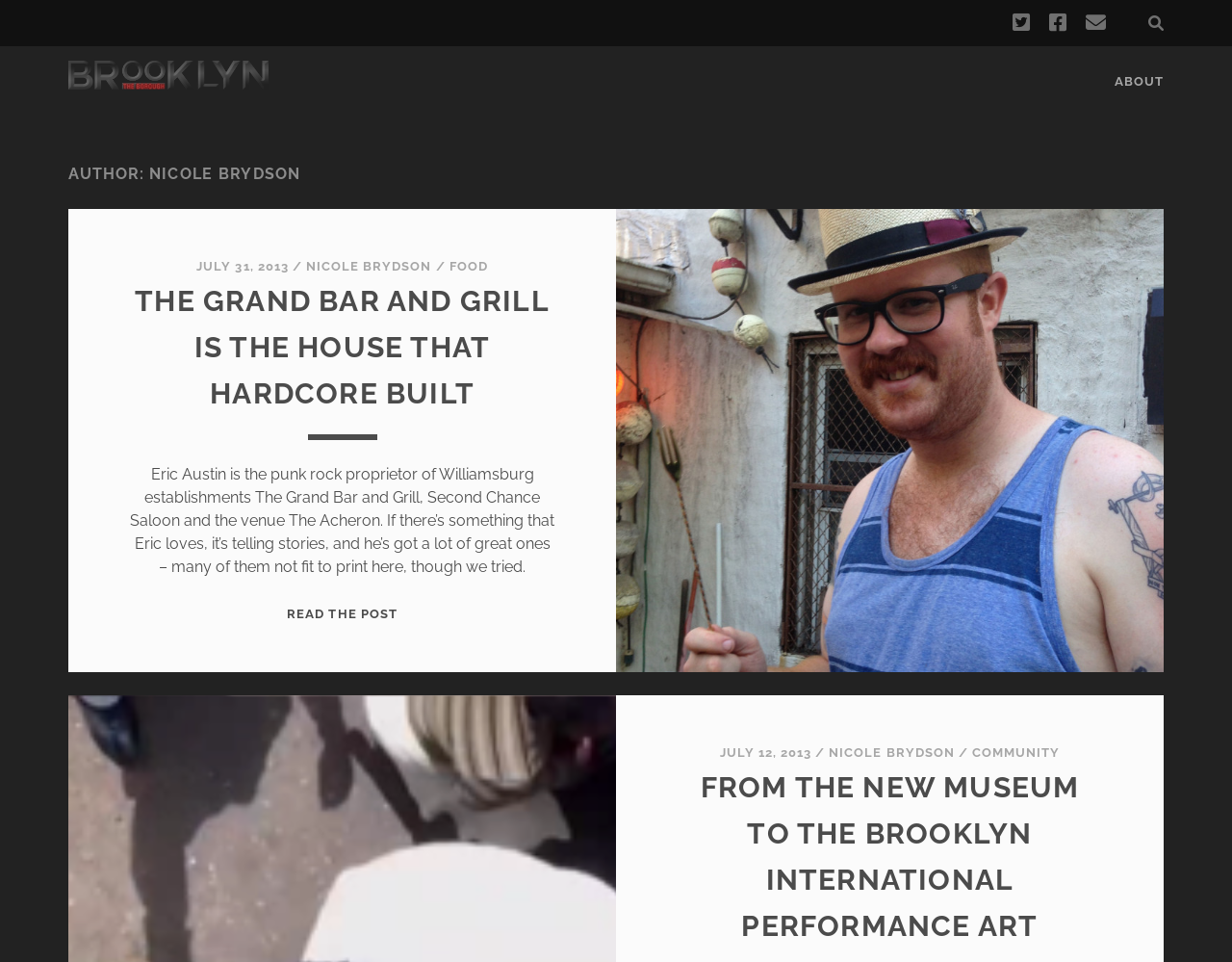Give the bounding box coordinates for the element described as: "Blog".

None